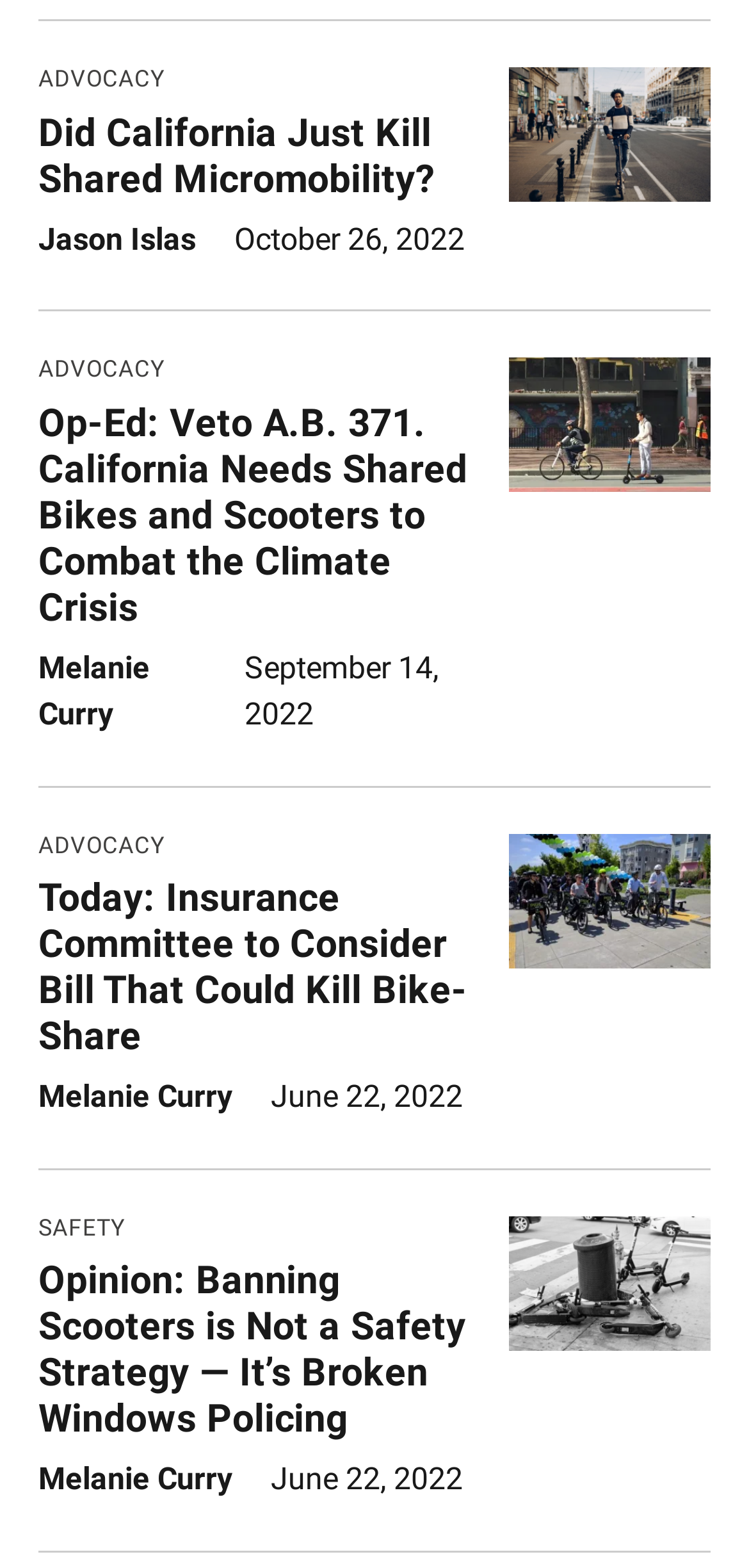Please specify the bounding box coordinates in the format (top-left x, top-left y, bottom-right x, bottom-right y), with all values as floating point numbers between 0 and 1. Identify the bounding box of the UI element described by: Advocacy

[0.051, 0.532, 0.219, 0.548]